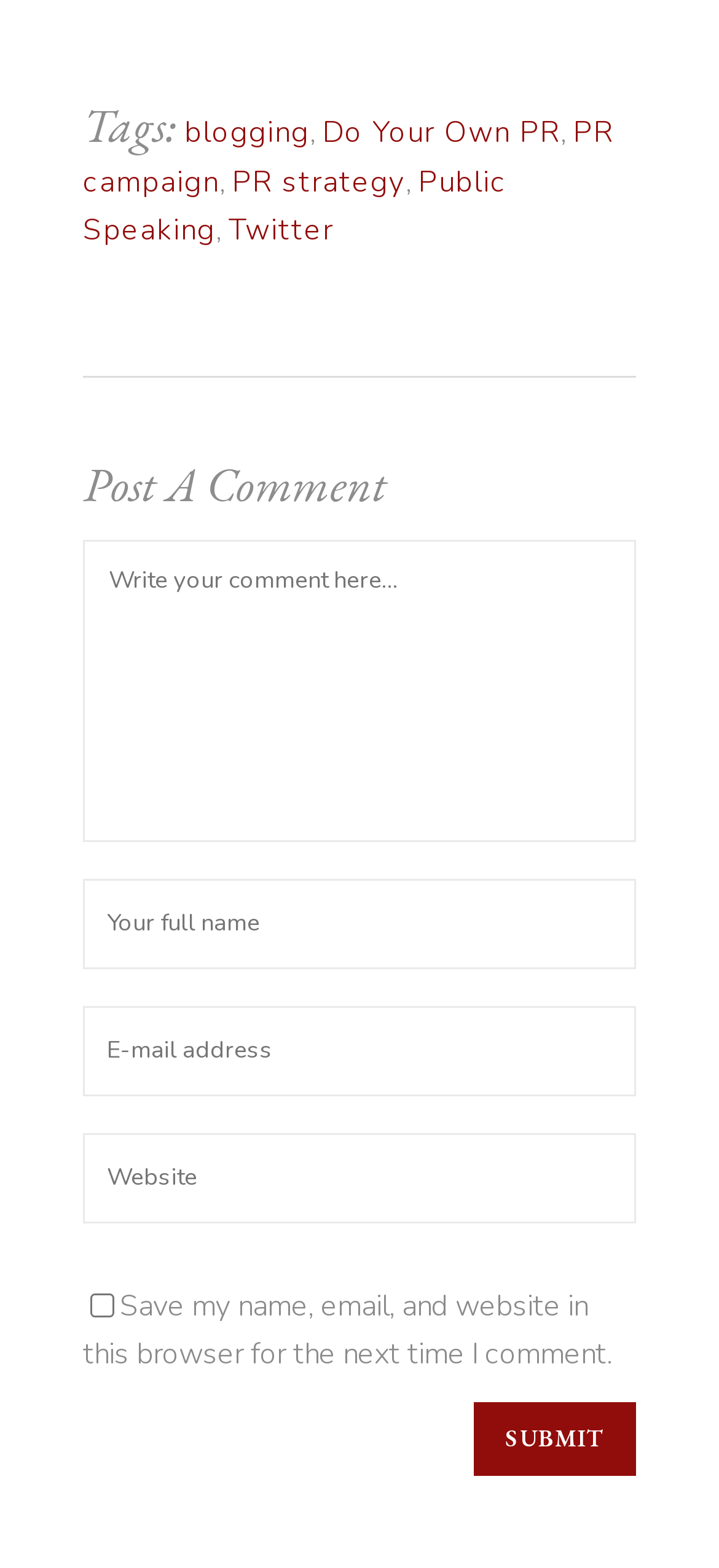Find and specify the bounding box coordinates that correspond to the clickable region for the instruction: "Enter your full name".

[0.115, 0.56, 0.885, 0.618]